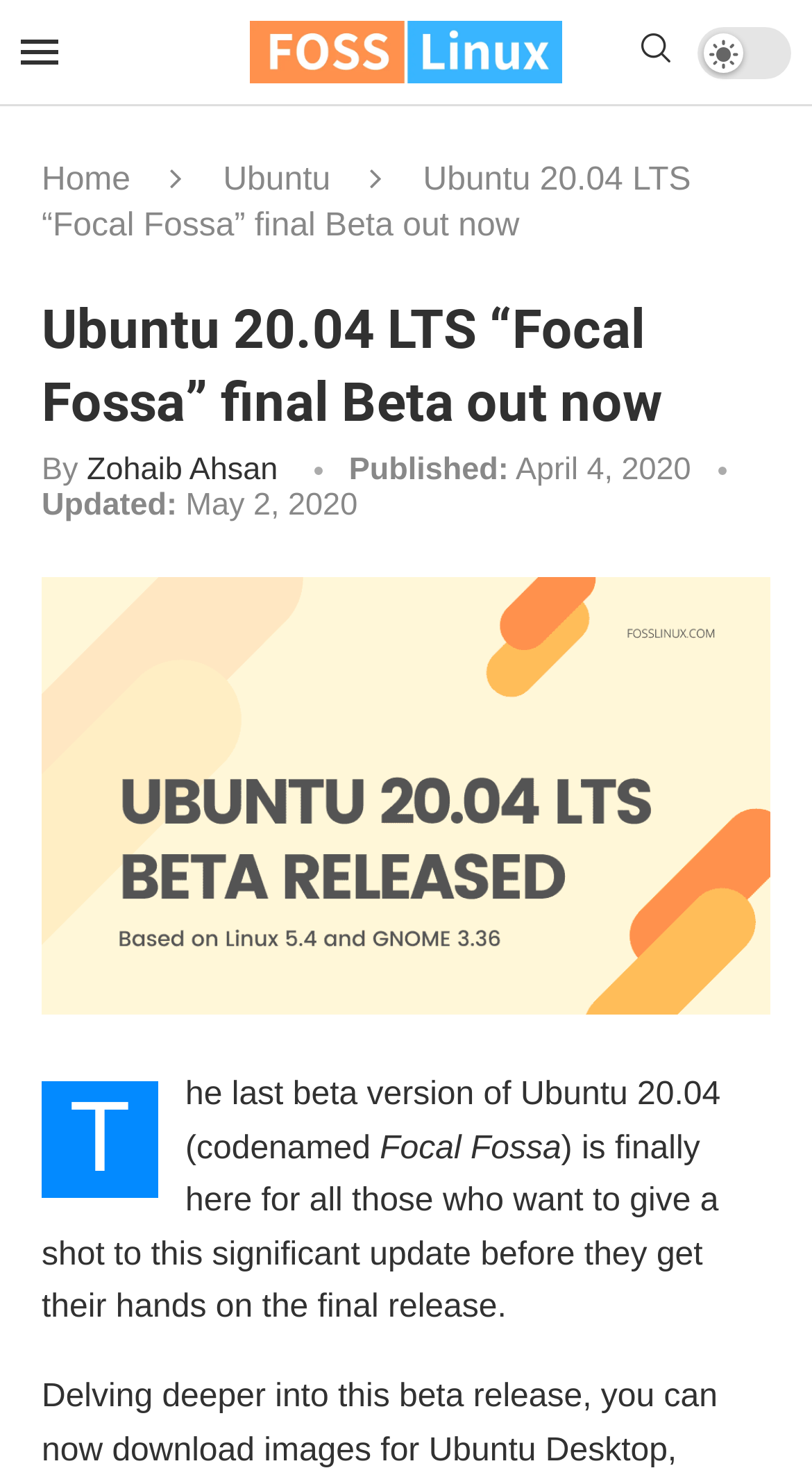What is the current status of Ubuntu 20.04?
Can you give a detailed and elaborate answer to the question?

I found the answer by looking at the title of the webpage, which mentions 'final beta' as the current status of Ubuntu 20.04.